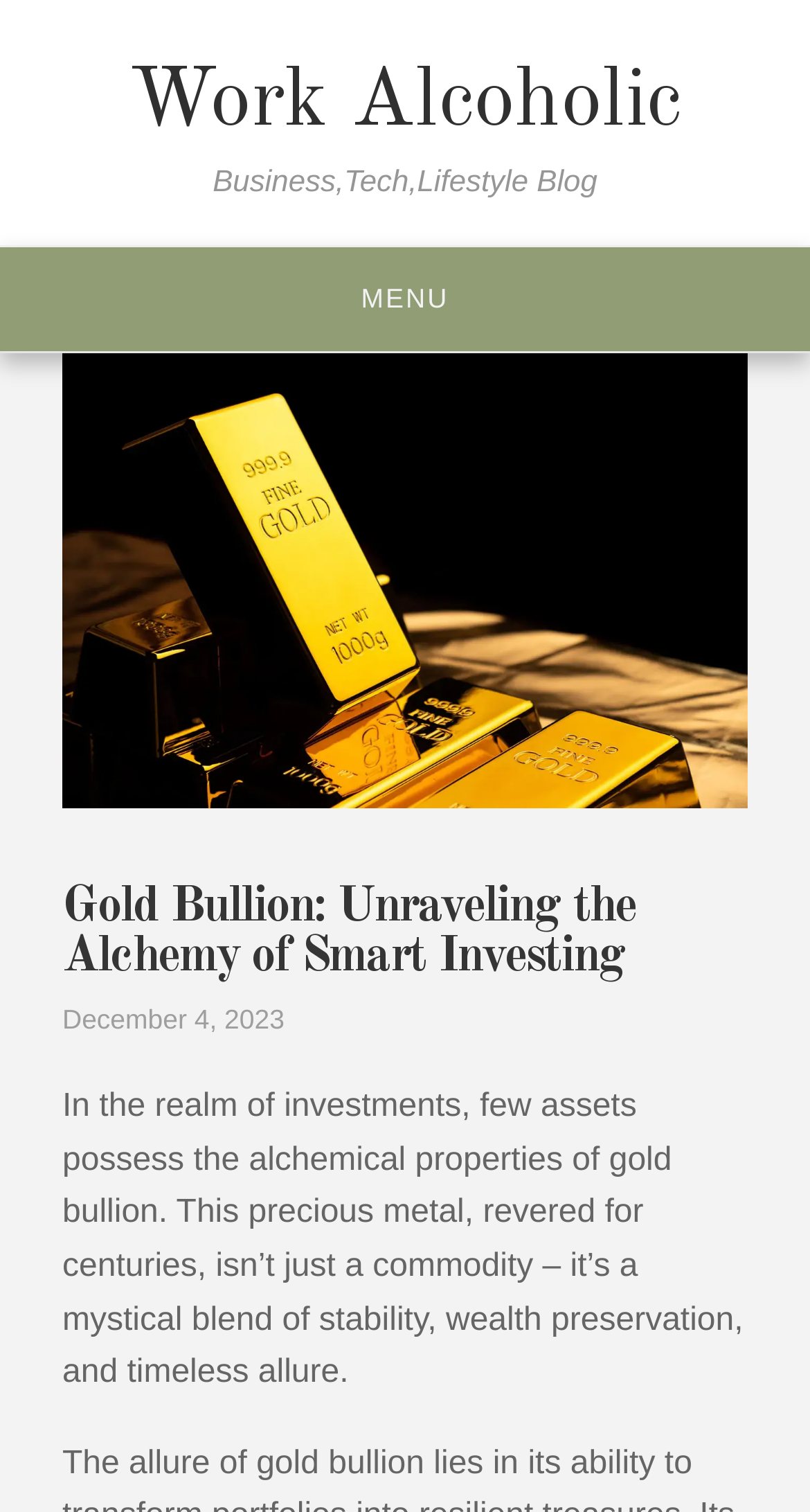Offer an extensive depiction of the webpage and its key elements.

The webpage is about investing in gold bullion, with a focus on its luxurious and high-status connotations. At the top left of the page, there is a button labeled "MENU". To the right of the button, the website's title "Work Alcoholic" is displayed as a link, accompanied by a brief description "Business, Tech, Lifestyle Blog" in smaller text.

Below the title, there is a hidden link to the current page, "Gold Bullion: Unraveling the Alchemy of Smart Investing", which is not visible to the user. Above this link, a header section contains the main title of the article, "Gold Bullion: Unraveling the Alchemy of Smart Investing", in a larger font size. The title is followed by the publication date, "December 4, 2023", in a smaller font size.

The main content of the page starts with a paragraph of text that describes the unique properties of gold bullion as an investment asset, highlighting its stability, wealth preservation, and timeless allure. This text is positioned below the header section and takes up a significant portion of the page.